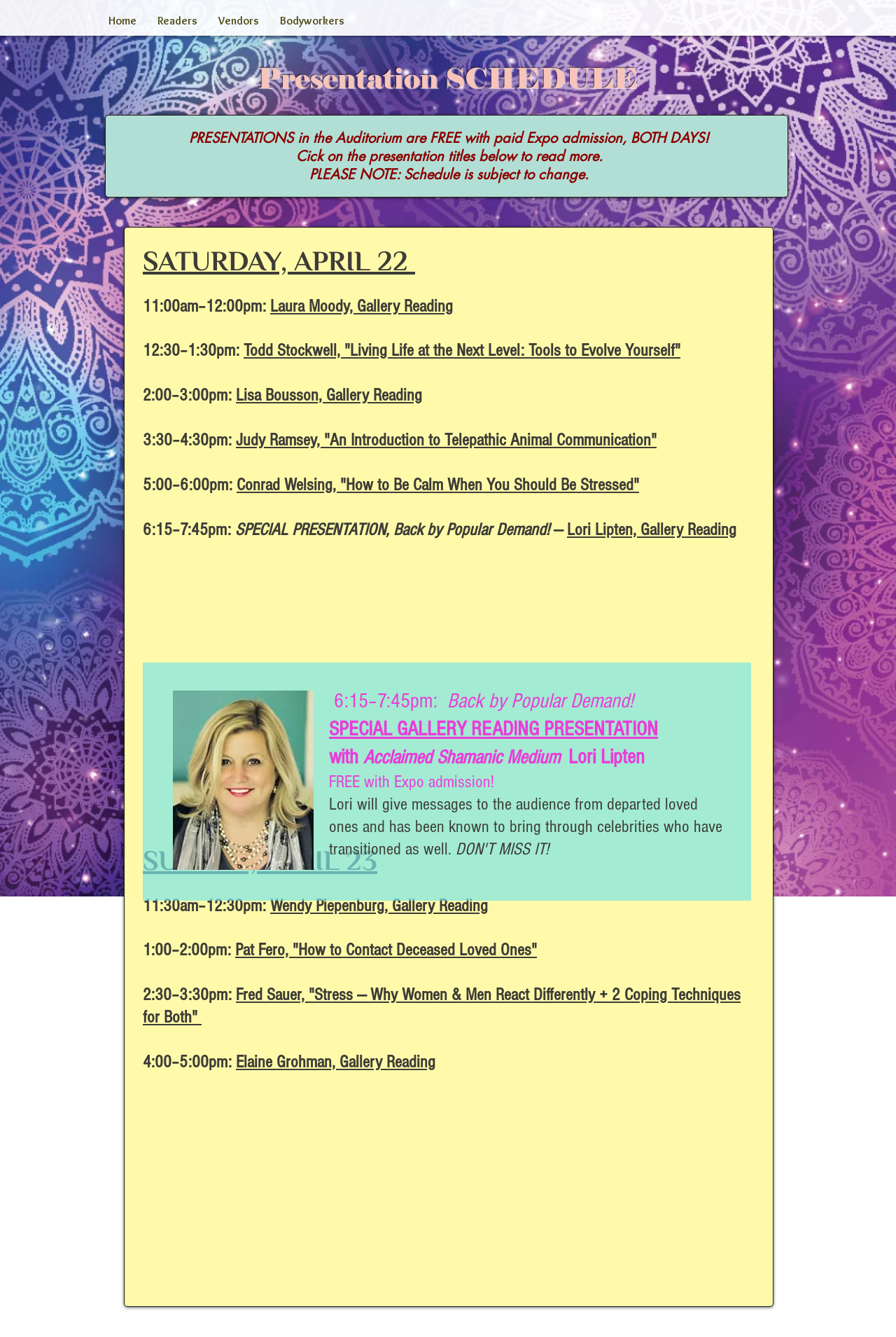Can you find the bounding box coordinates of the area I should click to execute the following instruction: "Read more about the presentation 'Living Life at the Next Level: Tools to Evolve Yourself'"?

[0.272, 0.255, 0.759, 0.269]